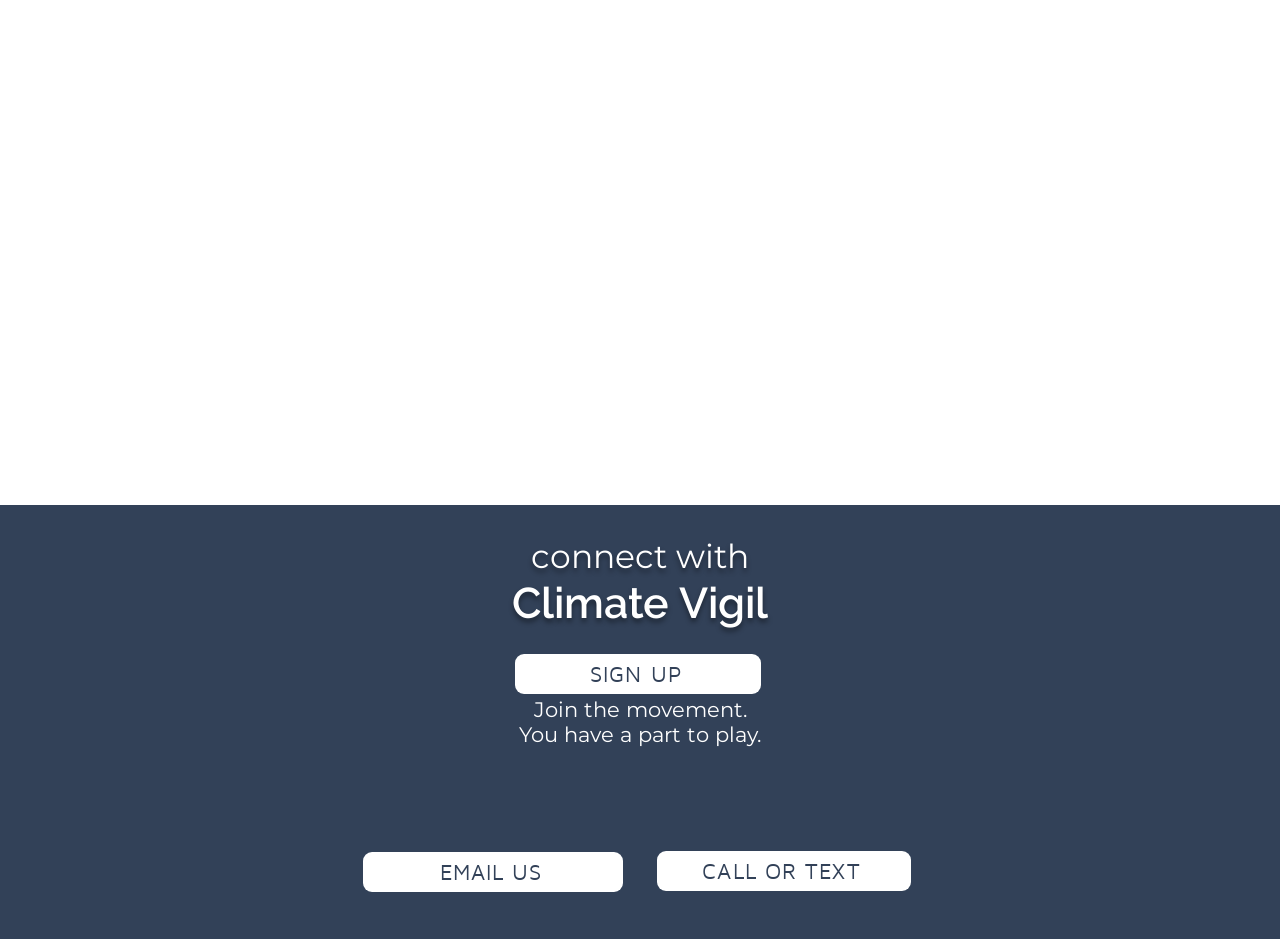How many social media links are there in the Social Bar?
Please ensure your answer to the question is detailed and covers all necessary aspects.

There are two social media links in the Social Bar: 'Facebook' and 'Instagram'. These links are located at the bottom of the webpage with their respective bounding box coordinates.